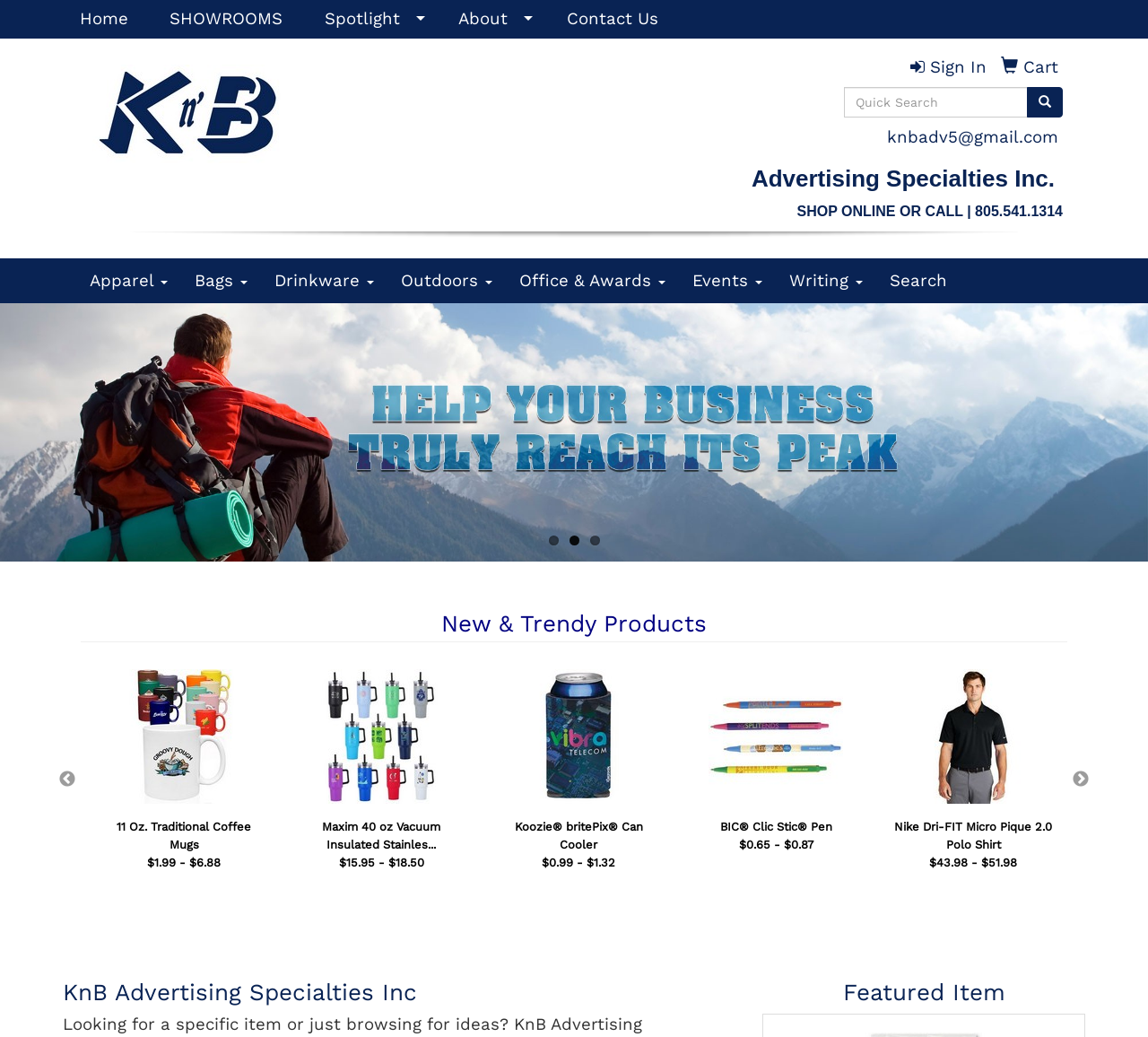Offer a thorough description of the webpage.

The webpage is for KnB Advertising Specialties Inc, a company that offers promotional products, apparel, and corporate gifts. At the top of the page, there is a navigation menu with links to "Home", "SHOWROOMS", "Spotlight", "About", and "Contact Us". Below this menu, there is a logo of the company, "KNB Advertising, INC", accompanied by an image.

On the top right corner, there are links to "Sign In" and "Cart", as well as a search bar with a "Search" button. Below this, there is a contact email address, "knbadv5@gmail.com".

The main content of the page is divided into sections. The first section has a heading "Advertising Specialties Inc." and a subheading "SHOP ONLINE OR CALL | 805.541.1314". Below this, there are links to various product categories, including "Apparel", "Bags", "Drinkware", and more.

The next section features a large image with a link to "Promotional products". Below this, there is a slider with navigation buttons to move to the next or previous slide. The slider contains links to specific products, such as the "Nike Dri-FIT Micro Pique 2.0 Polo Shirt".

At the bottom of the page, there are two headings, "New & Trendy Products" and "KnB Advertising Specialties Inc", as well as a "Featured Item" section.